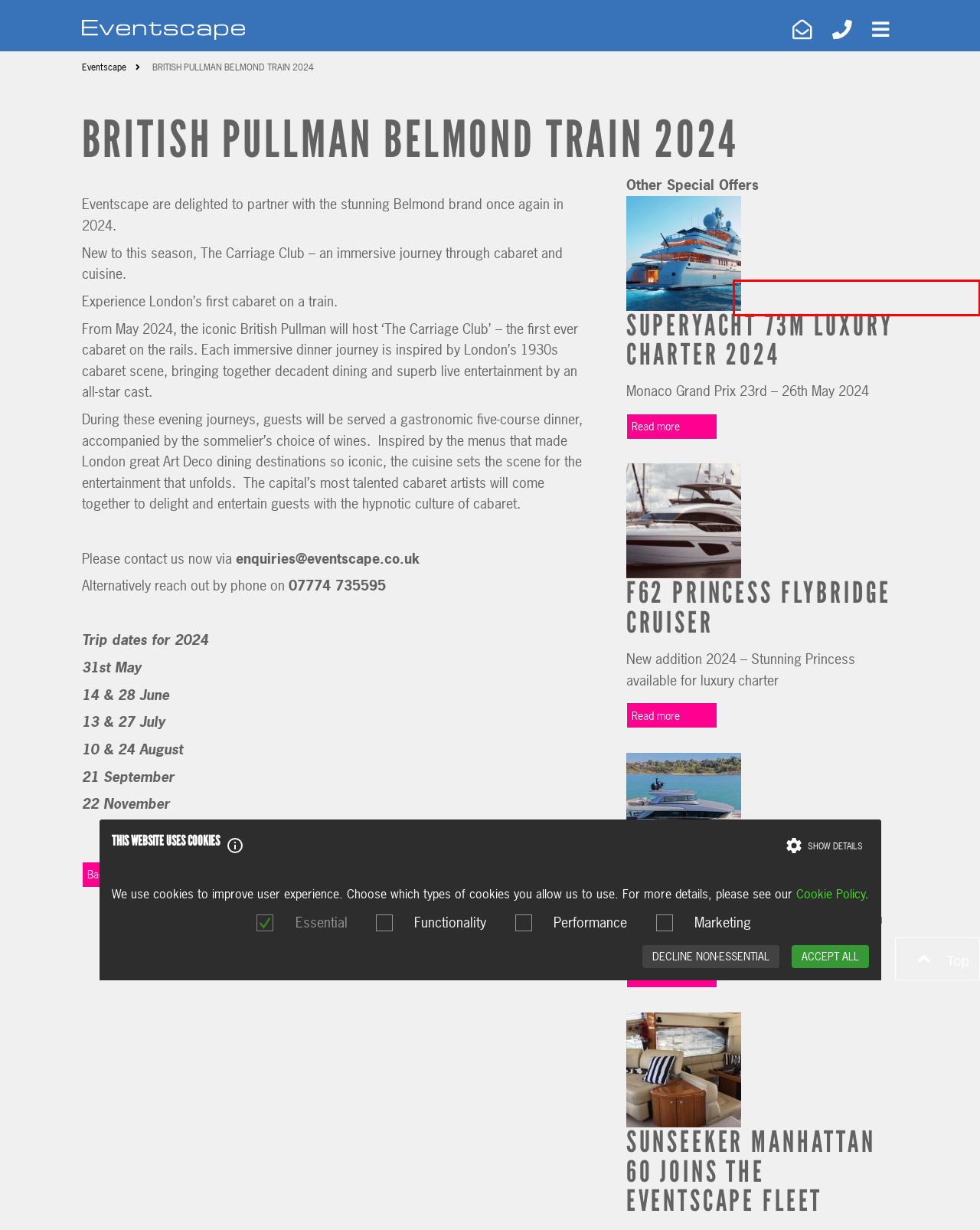Examine the webpage screenshot and identify the UI element enclosed in the red bounding box. Pick the webpage description that most accurately matches the new webpage after clicking the selected element. Here are the candidates:
A. Hospitality options |
B. Annual Awards, Parties, Entertainment |
C. Incentives |
D. Contact us |
E. F62 Princess flybridge cruiser |
F. Sunseeker Manhattan 60 joins the Eventscape fleet |
G. Cookie Policy |
H. Sanlorenzo SX88 |

C